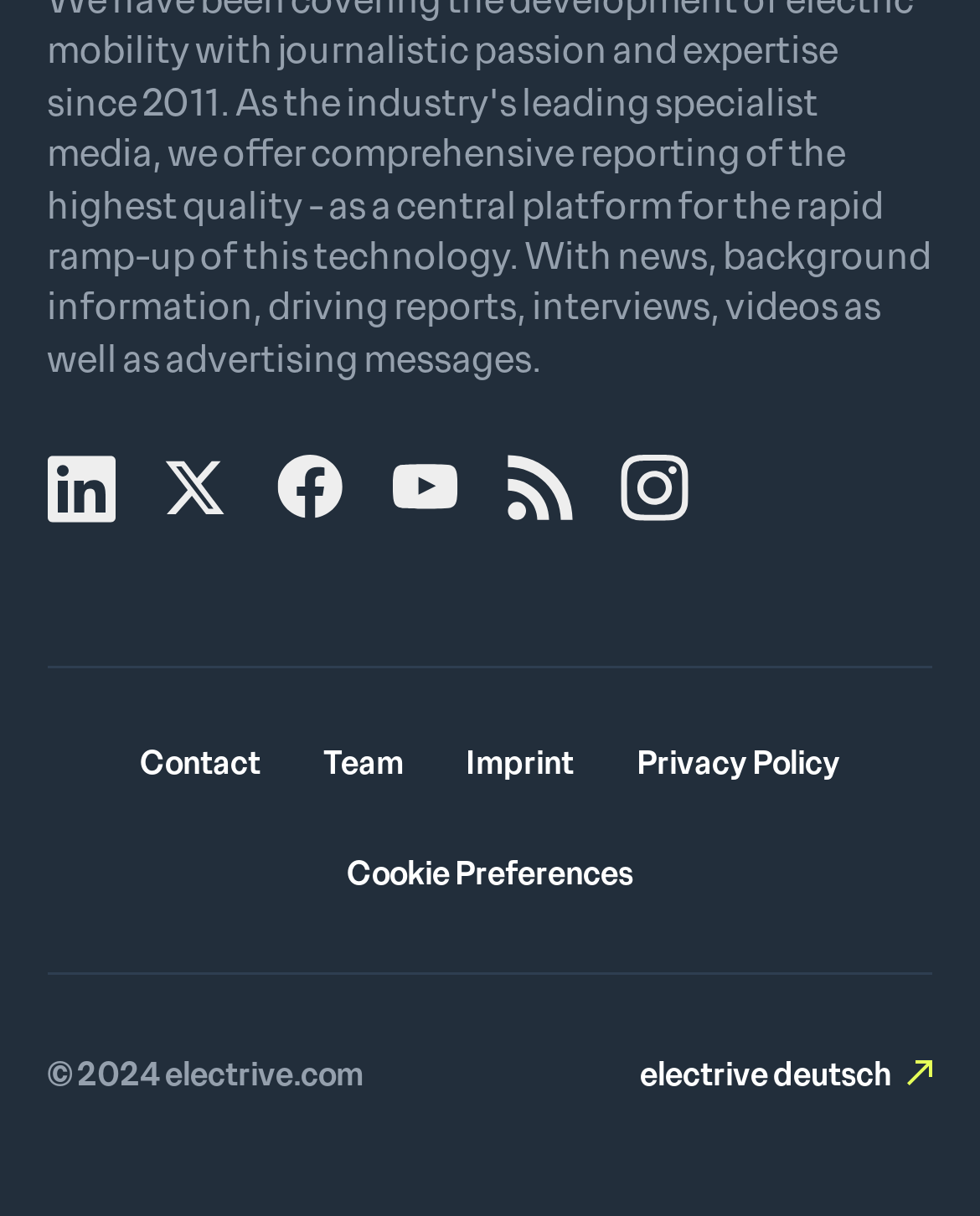Locate the bounding box coordinates of the area you need to click to fulfill this instruction: 'go to Facebook'. The coordinates must be in the form of four float numbers ranging from 0 to 1: [left, top, right, bottom].

[0.283, 0.374, 0.352, 0.43]